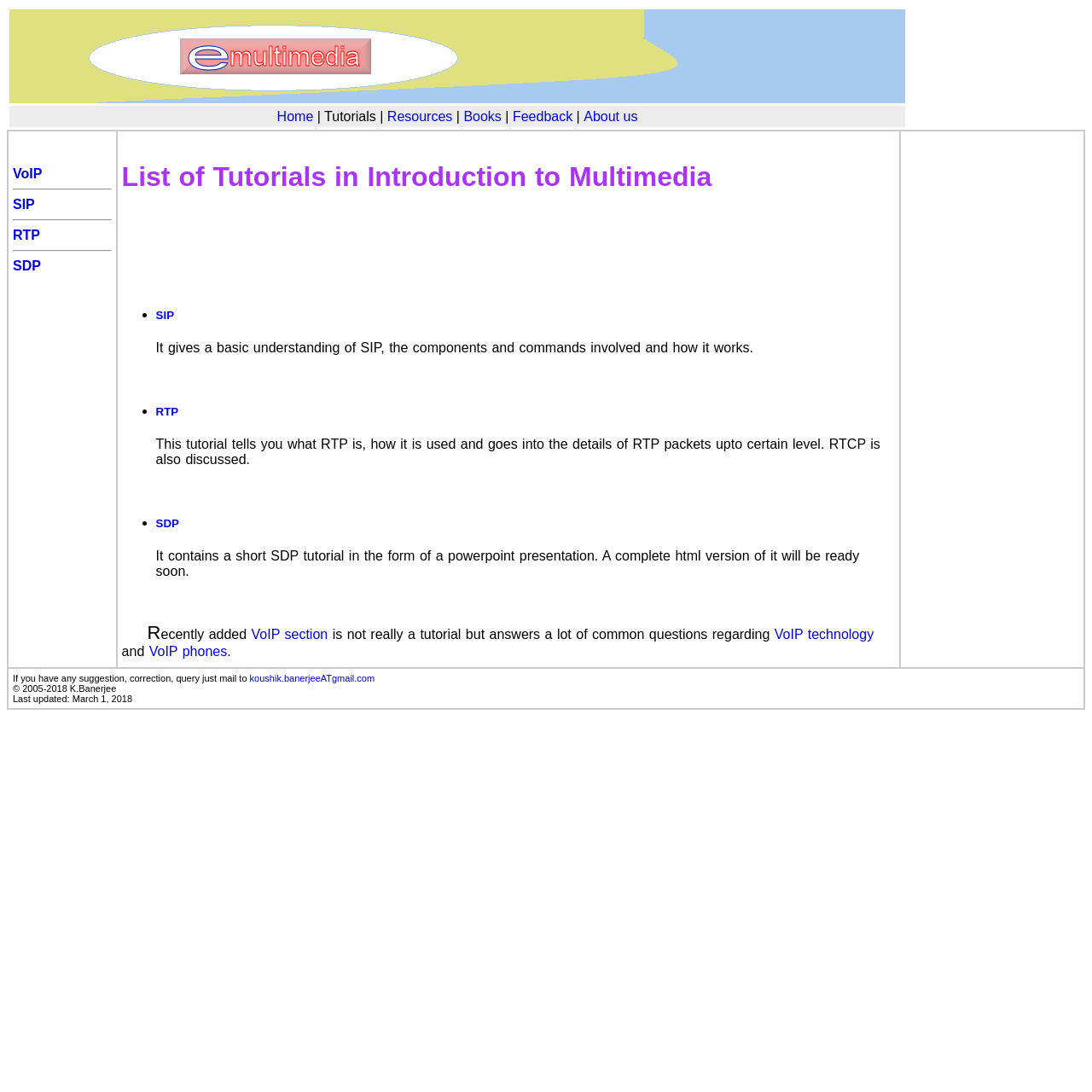Please determine the bounding box coordinates of the element to click in order to execute the following instruction: "Click on the Feedback link". The coordinates should be four float numbers between 0 and 1, specified as [left, top, right, bottom].

[0.469, 0.1, 0.524, 0.113]